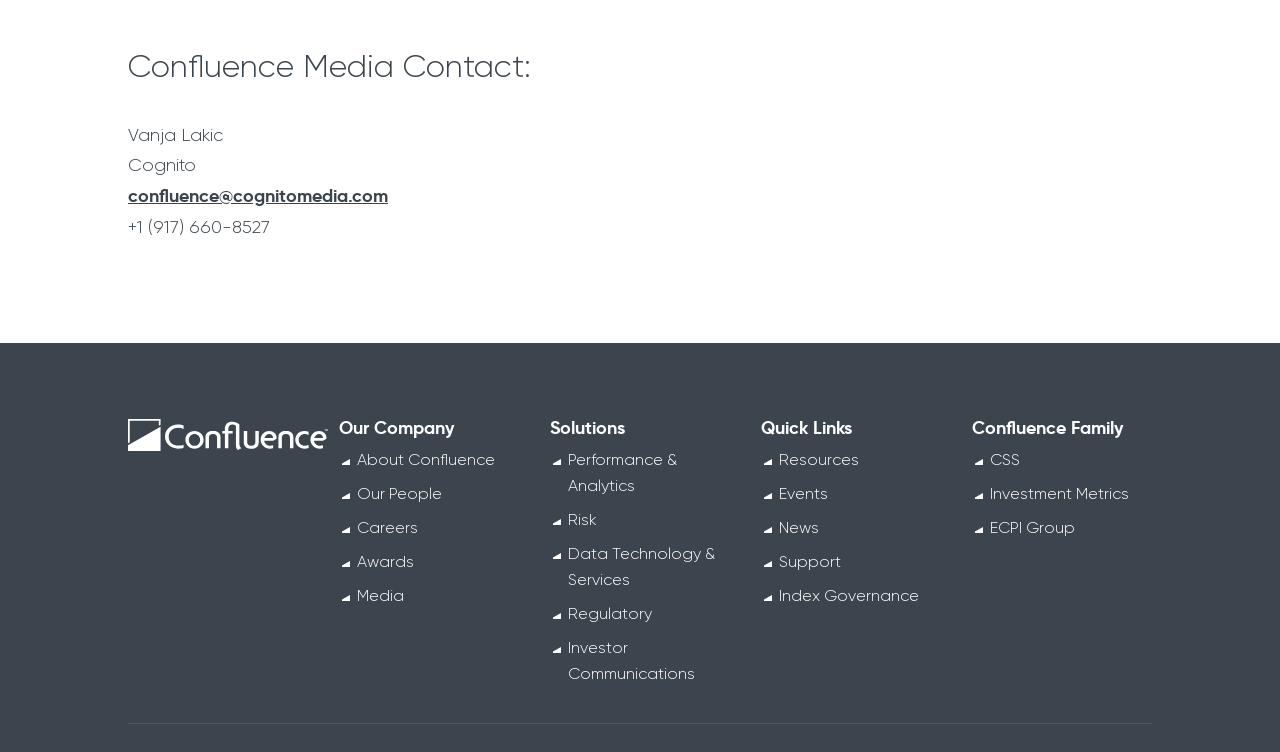Show the bounding box coordinates of the region that should be clicked to follow the instruction: "visit CSS."

[0.773, 0.598, 0.797, 0.623]